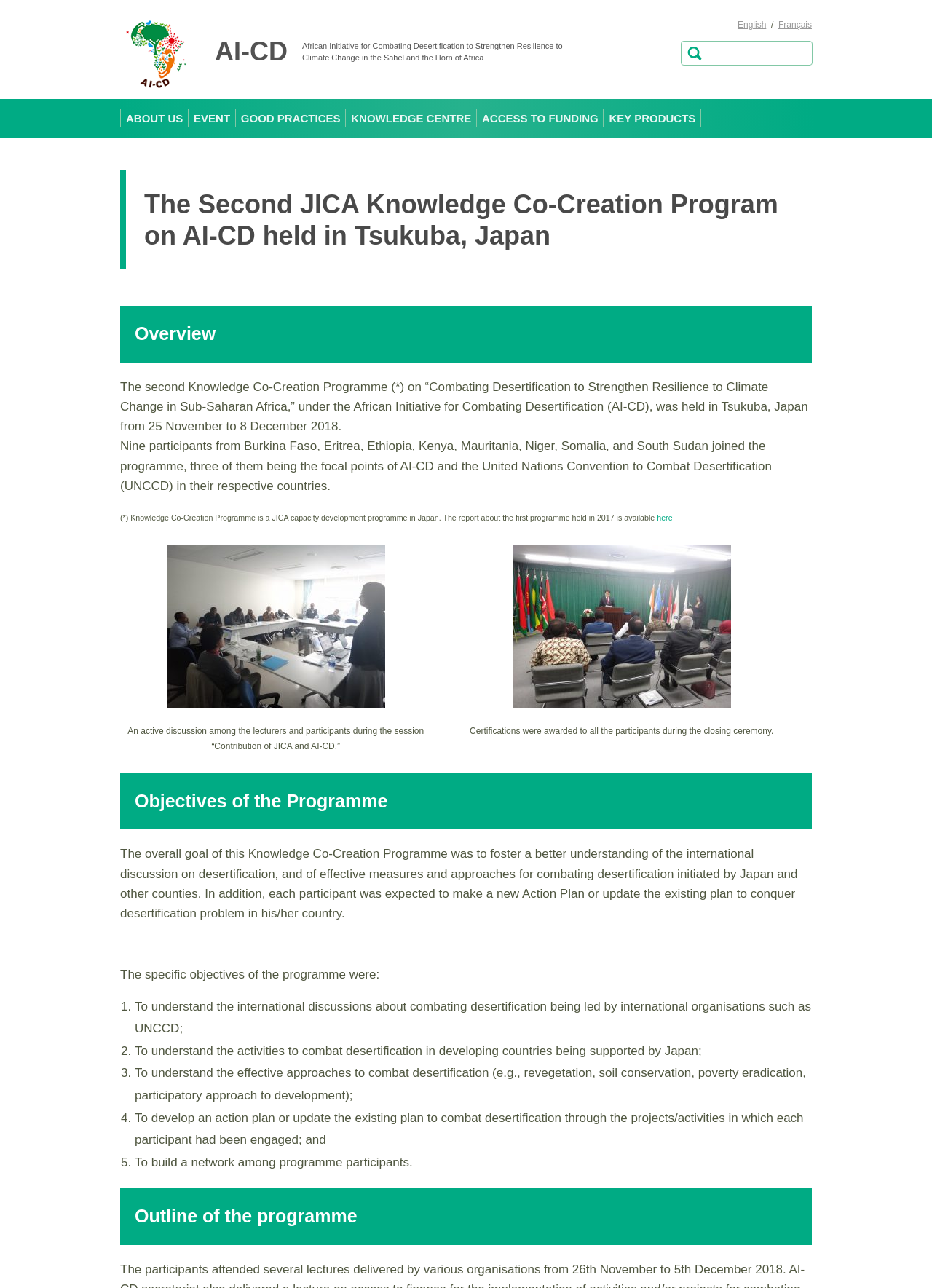Please locate the bounding box coordinates for the element that should be clicked to achieve the following instruction: "Click on the link to access English version". Ensure the coordinates are given as four float numbers between 0 and 1, i.e., [left, top, right, bottom].

[0.791, 0.015, 0.822, 0.023]